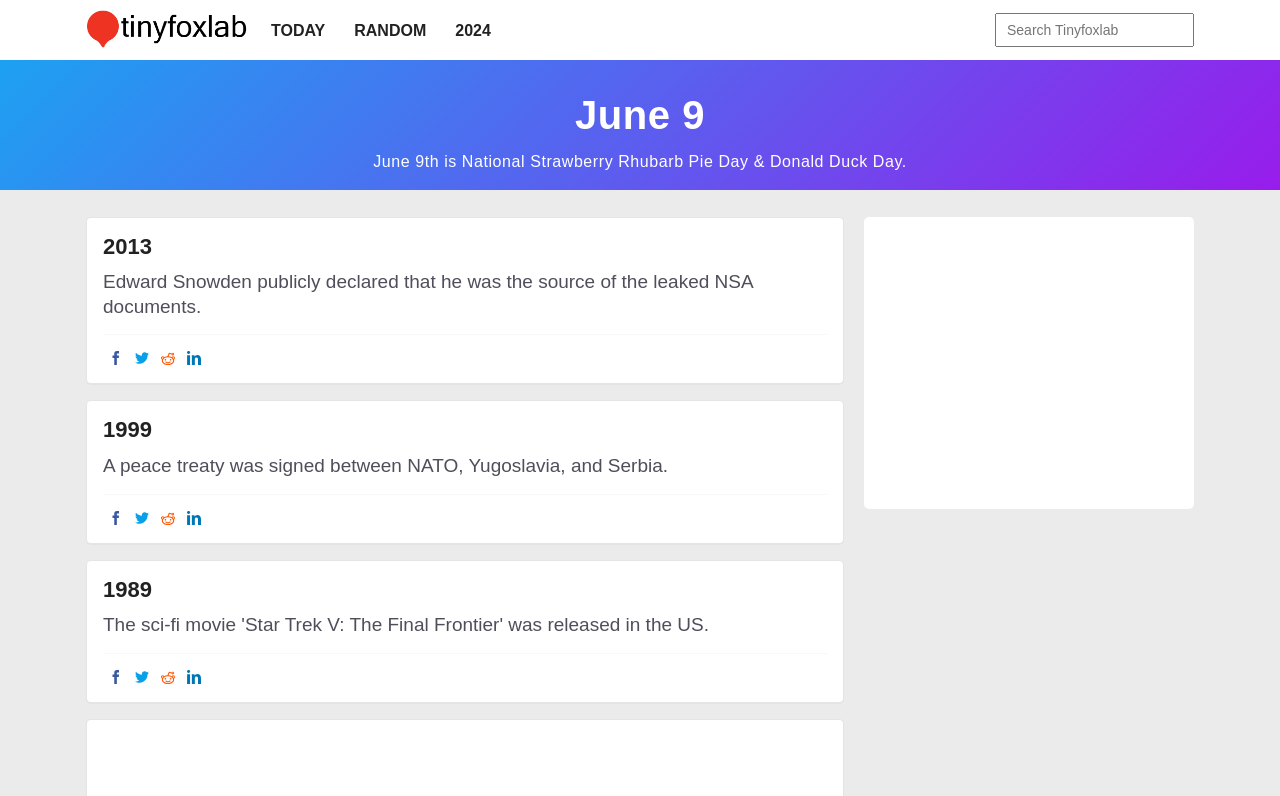What is celebrated on June 9?
Please provide a detailed answer to the question.

The webpage mentions that June 9th is National Strawberry Rhubarb Pie Day & Donald Duck Day, which is stated in the static text element.